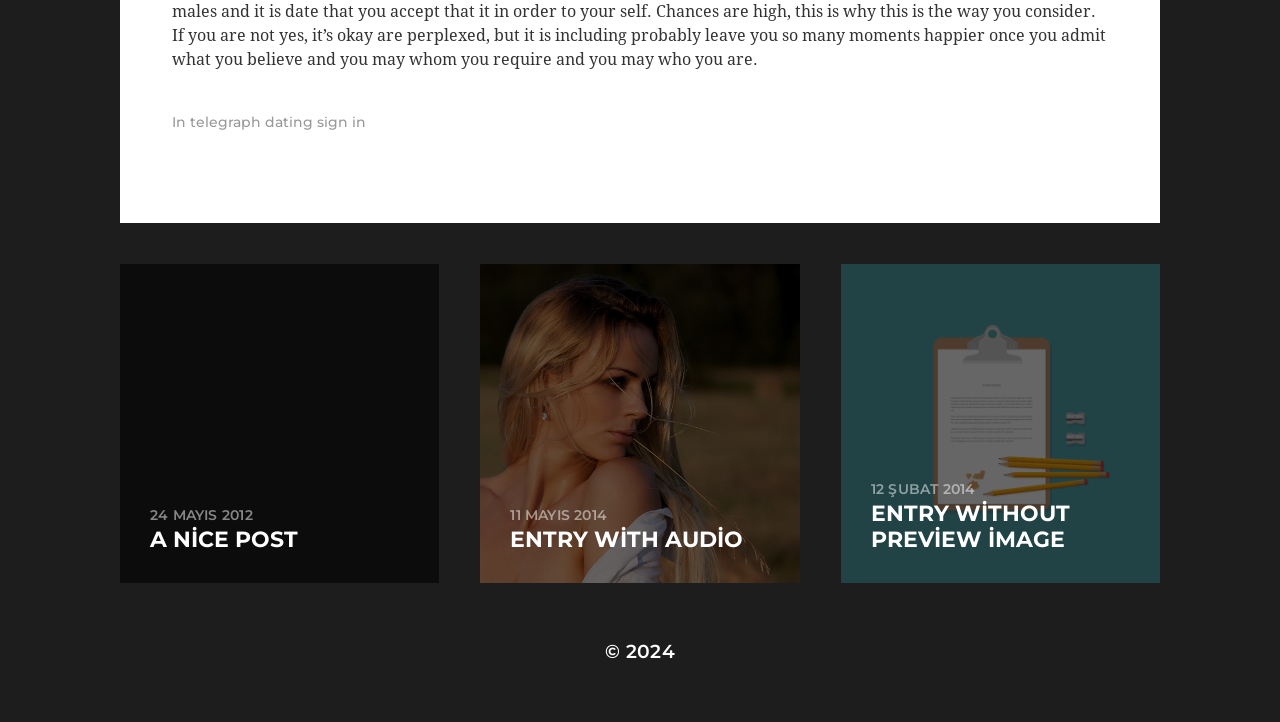Respond with a single word or phrase to the following question:
Is there an audio in the post on 12 ŞUBAT 2014?

No